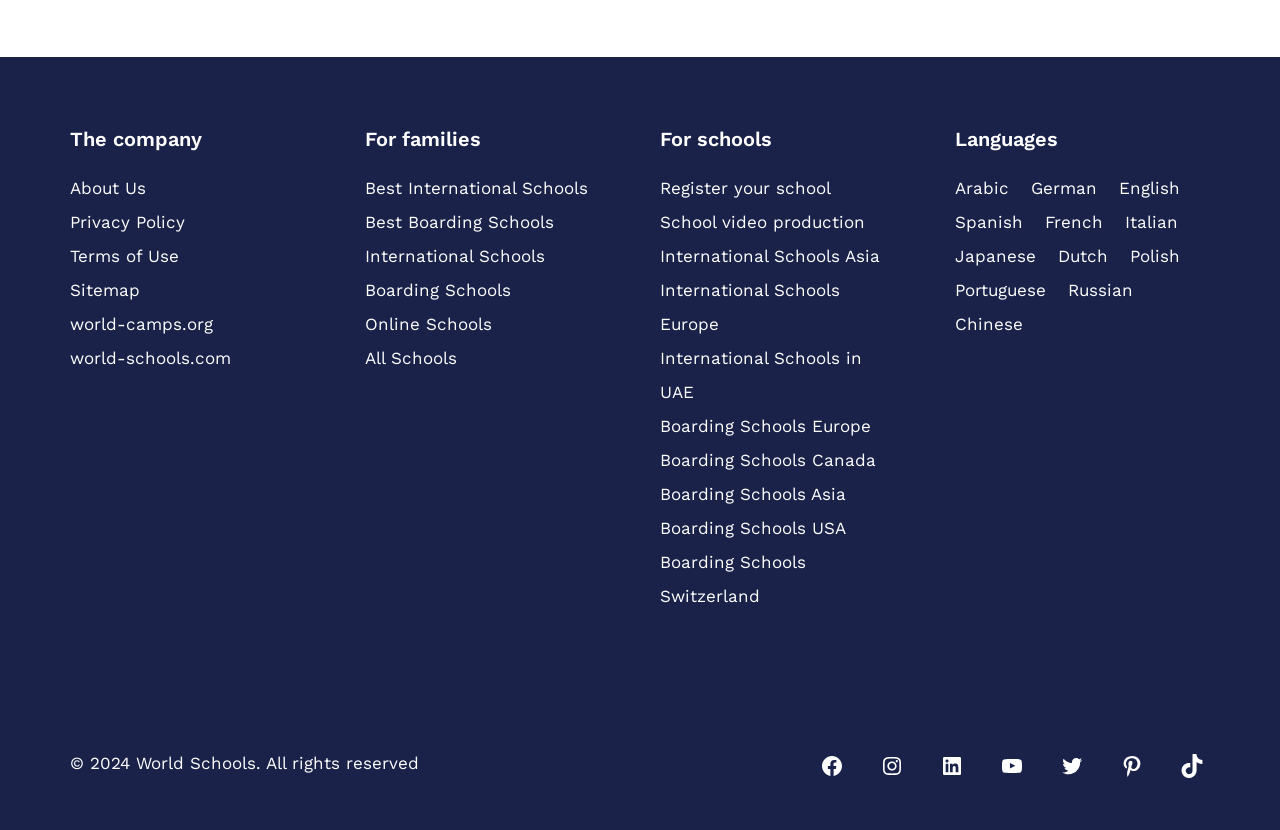How many languages are supported? Examine the screenshot and reply using just one word or a brief phrase.

11